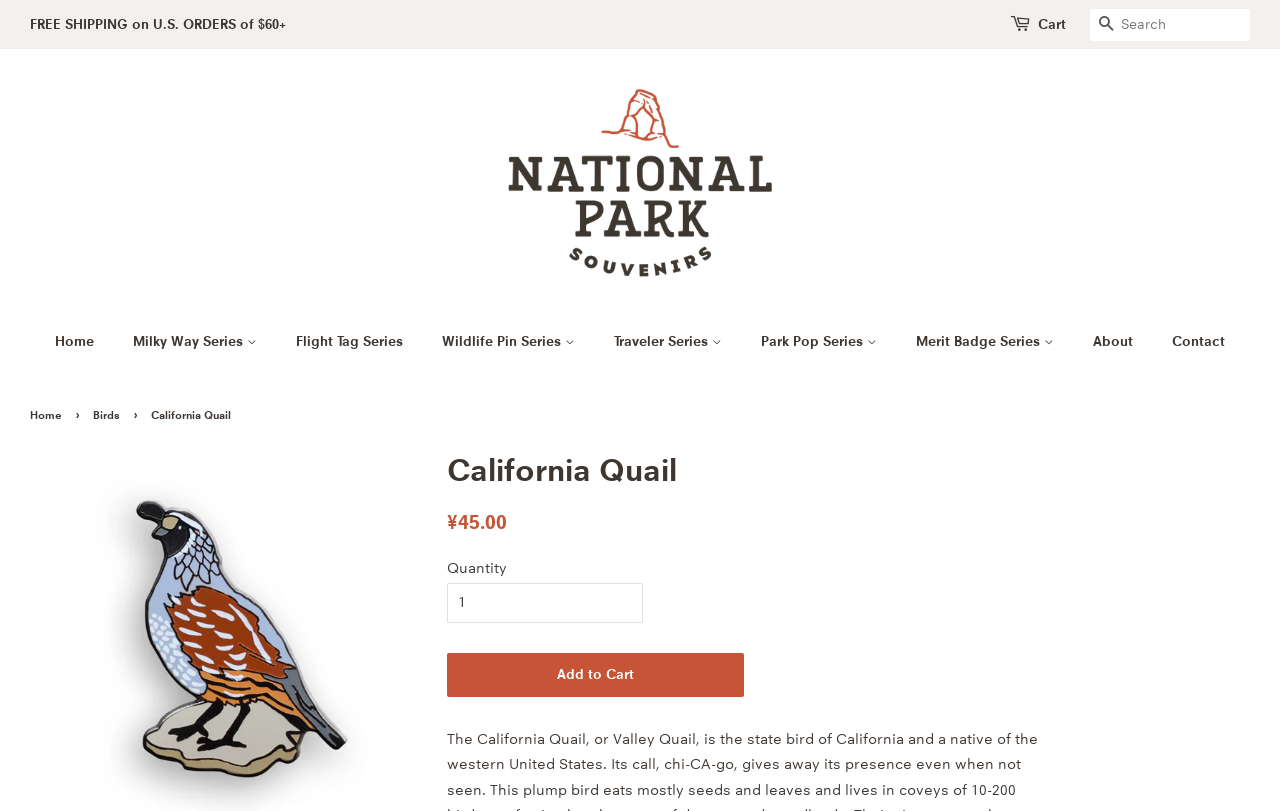Provide your answer in one word or a succinct phrase for the question: 
What is the minimum quantity that can be added to the cart?

1